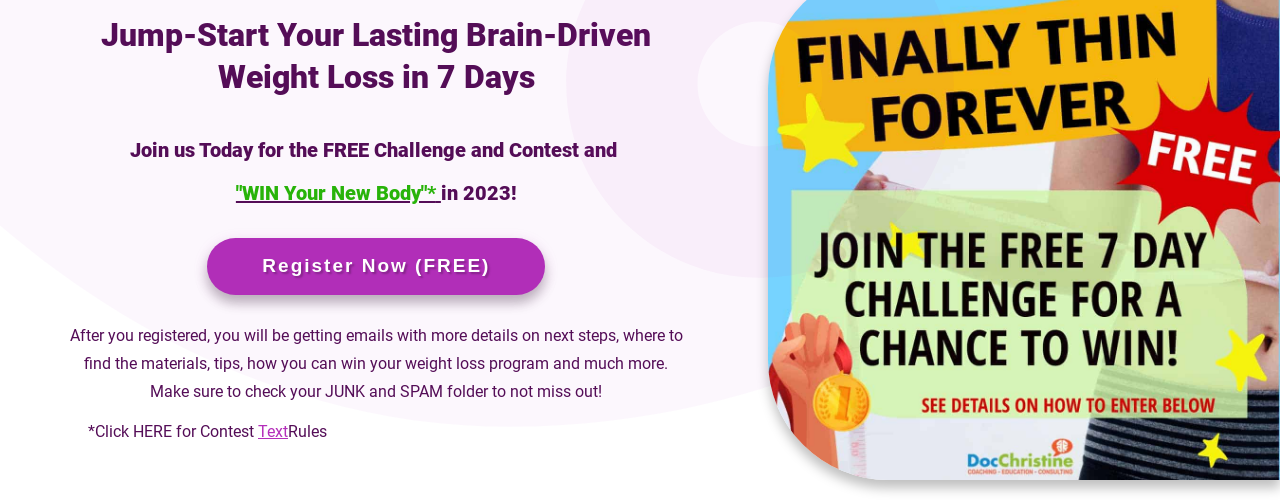Craft a descriptive caption that covers all aspects of the image.

The image promotes a vibrant and engaging weight loss program titled "Finally Thin Forever." It emphasizes a free challenge designed to kickstart lasting weight loss within just seven days. A prominent green tagline encourages participants to "JOIN THE FREE 7 DAY CHALLENGE FOR A CHANCE TO WIN!" The layout is eye-catching, featuring bright colors that invite viewers to participate, alongside a clear call to action button stating "Register Now (FREE)." 

Supporting text highlights that after registration, participants will receive emails outlining the next steps, tips, and details on how to maximize their weight loss journey. Additionally, it advises checking junk or spam folders to ensure no pertinent information is missed. The overall design and messaging align with the program's goal of offering a supportive and collaborative environment for individuals looking to improve their health and well-being.